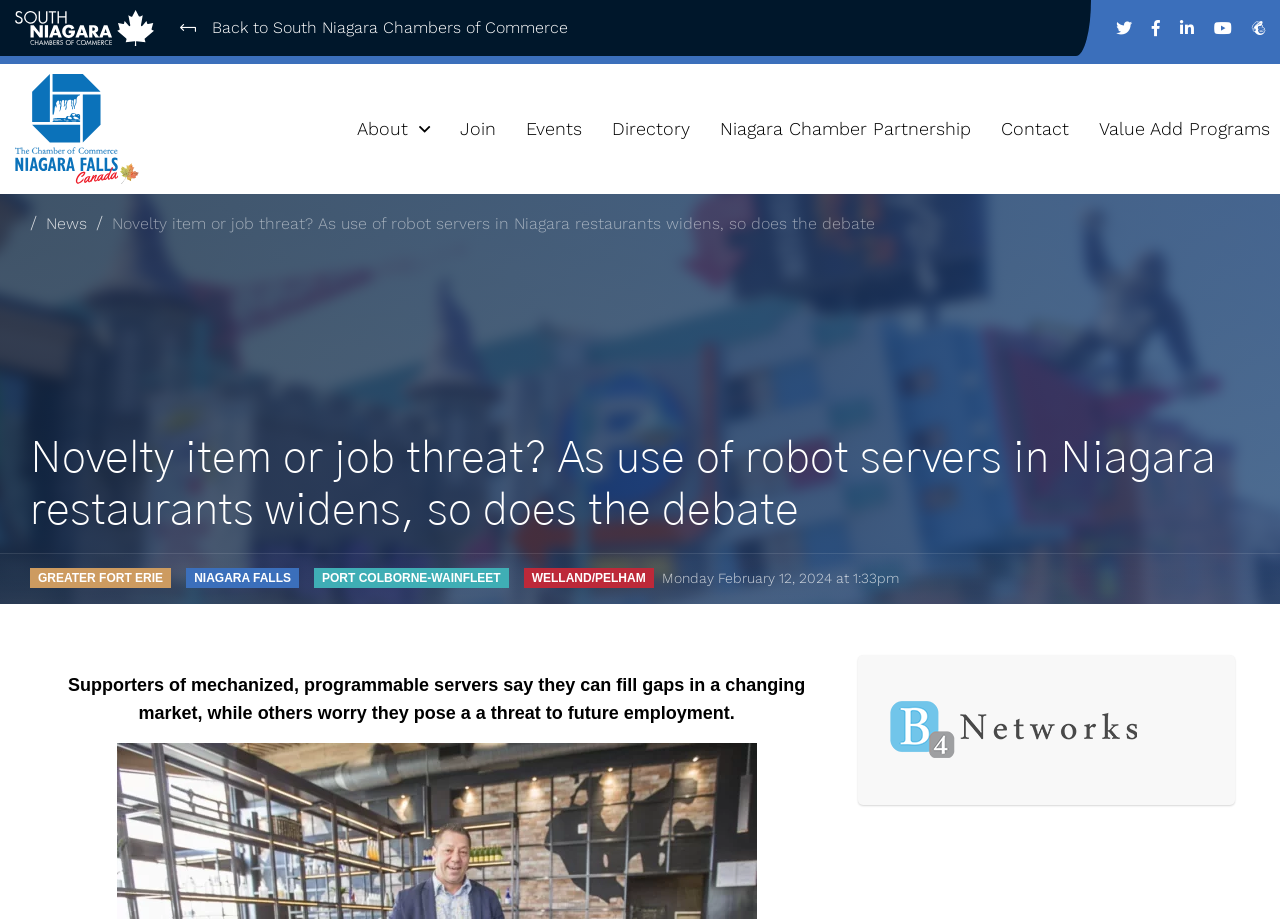Determine the bounding box coordinates of the clickable region to carry out the instruction: "Add to cart".

None